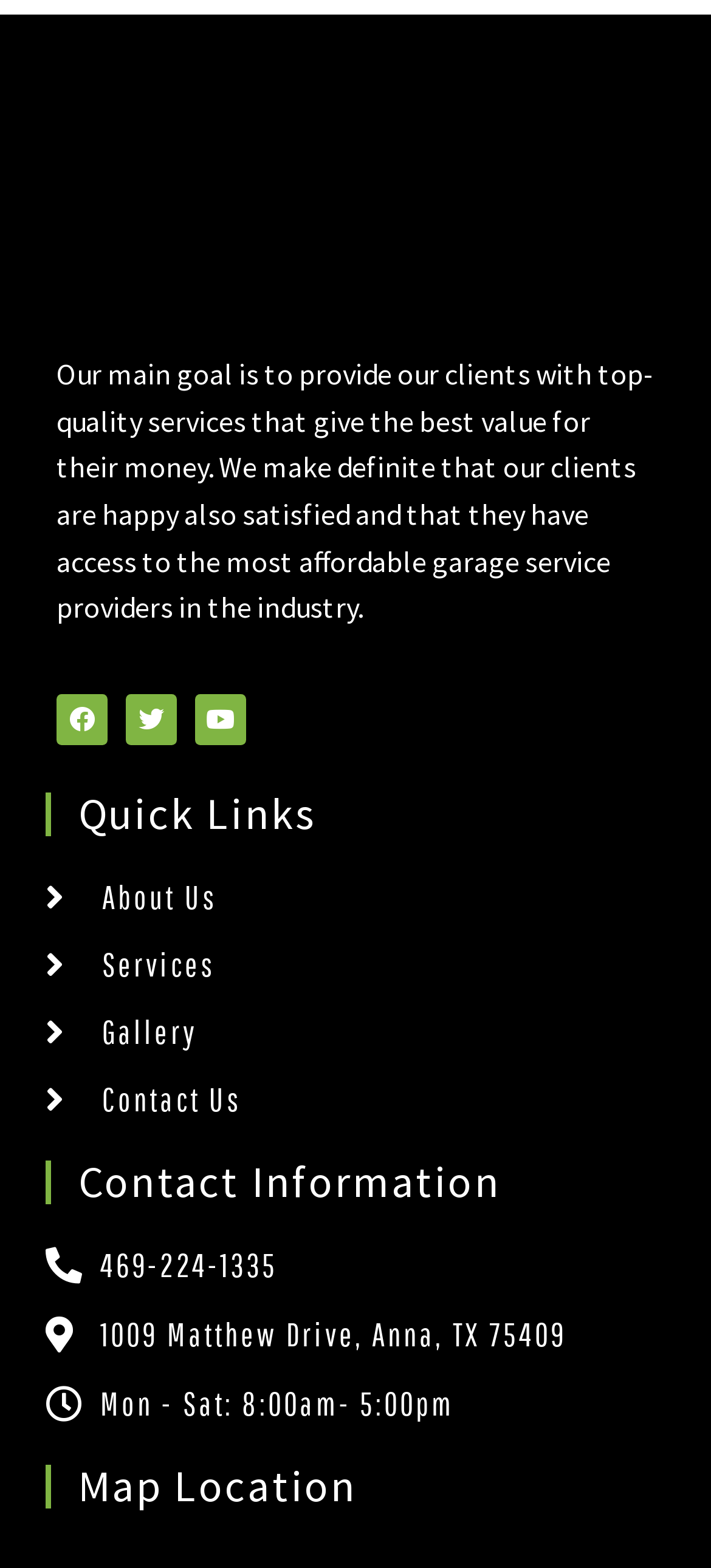Locate the bounding box coordinates of the element I should click to achieve the following instruction: "View map location".

[0.11, 0.934, 0.936, 0.962]